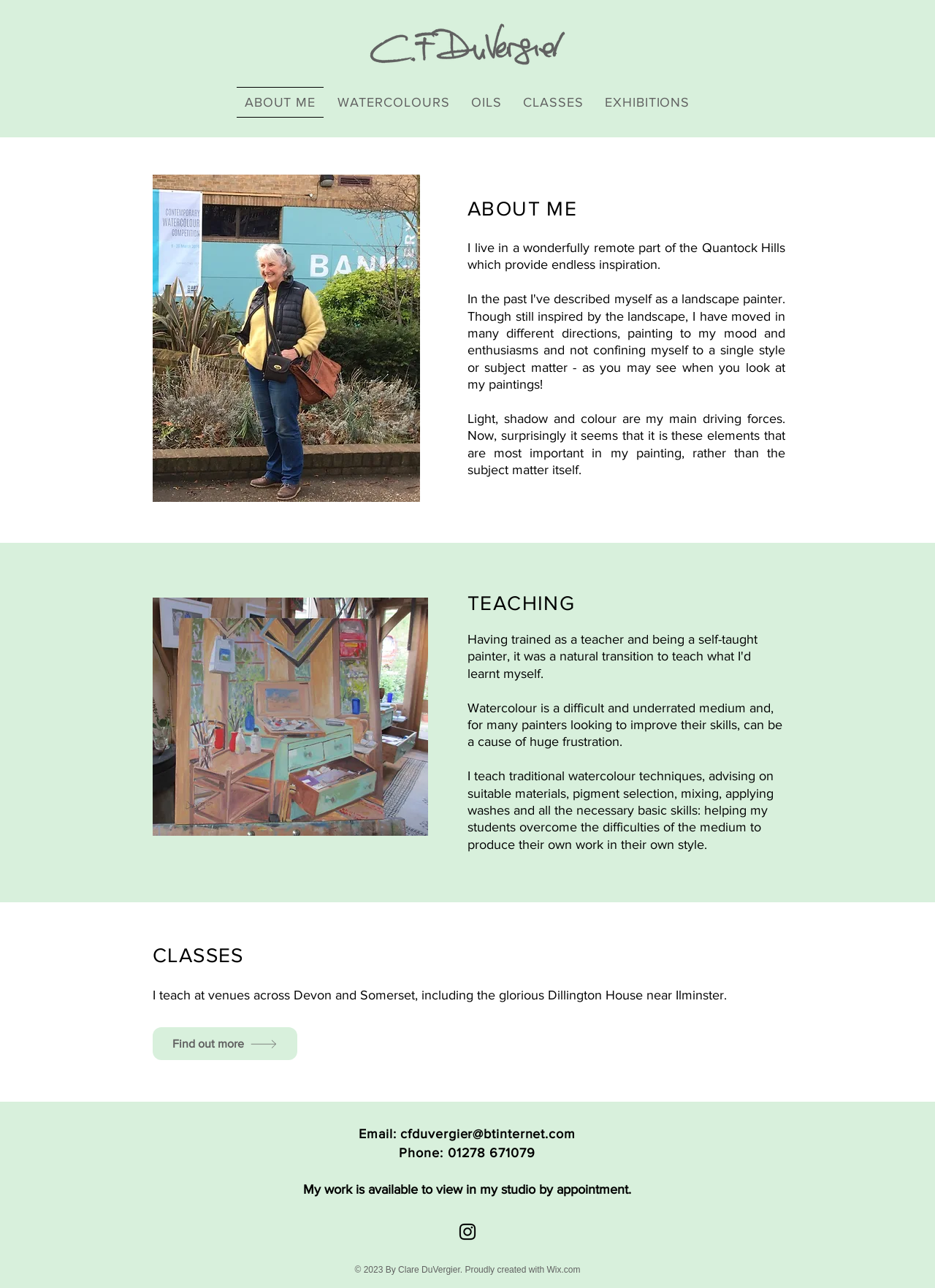Locate the bounding box coordinates of the clickable part needed for the task: "Click the ABOUT ME link".

[0.253, 0.067, 0.346, 0.091]